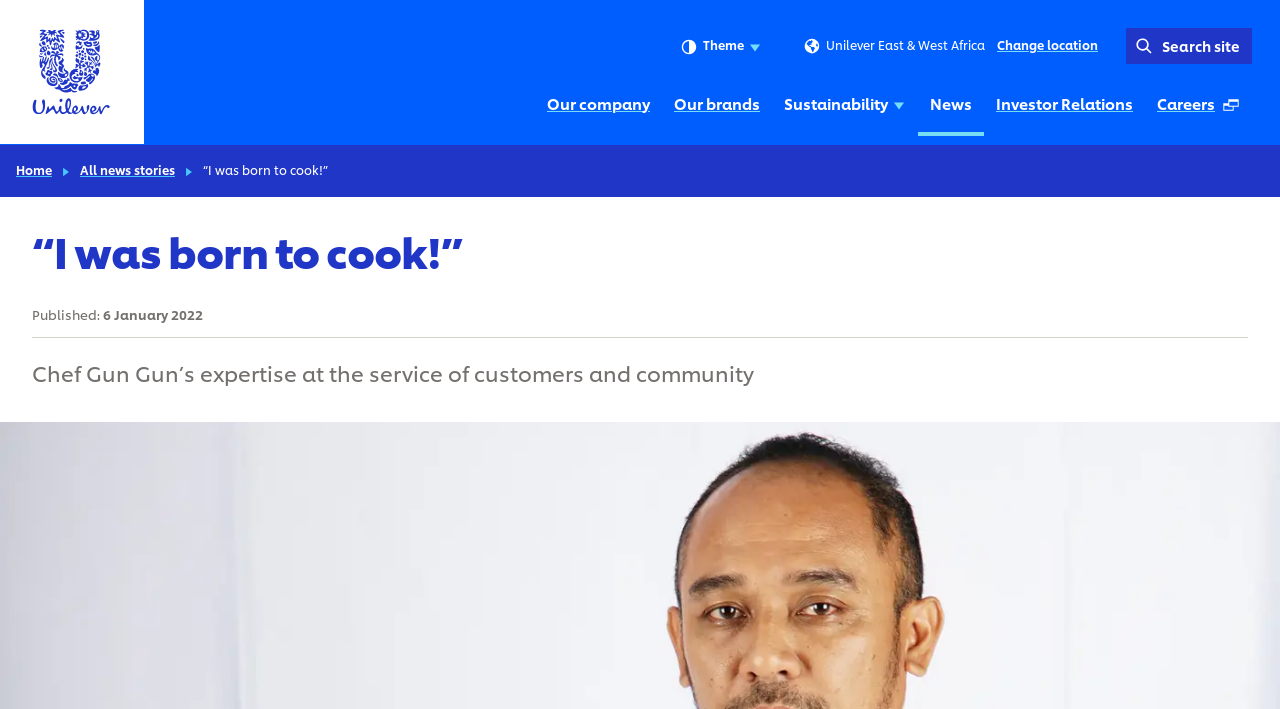Create a detailed summary of all the visual and textual information on the webpage.

This webpage is about Chef Gun Gun Handayana's story and his contributions to the hospitality industry, particularly during the COVID-19 pandemic. At the top left corner, there is a Unilever logo that serves as a link to the homepage. Next to it, there is a link to skip to the content. 

Below the logo, there is a navigation menu with links to different sections of the website, including "Our company", "Our brands", "Sustainability", "News", "Investor Relations", and "Careers". 

On the right side of the navigation menu, there is a search button and a button to change the location. Above the main content, there is a breadcrumb navigation with links to "Home" and "All news stories". 

The main content starts with a heading that reads "“I was born to cook!”" followed by a brief introduction to Chef Gun Gun Handayana's story. Below the heading, there is a publication date, "6 January 2022", and a brief summary of the article, which describes how Chef Gun Gun has helped customers and supported the Meal4Meal programme during the pandemic.